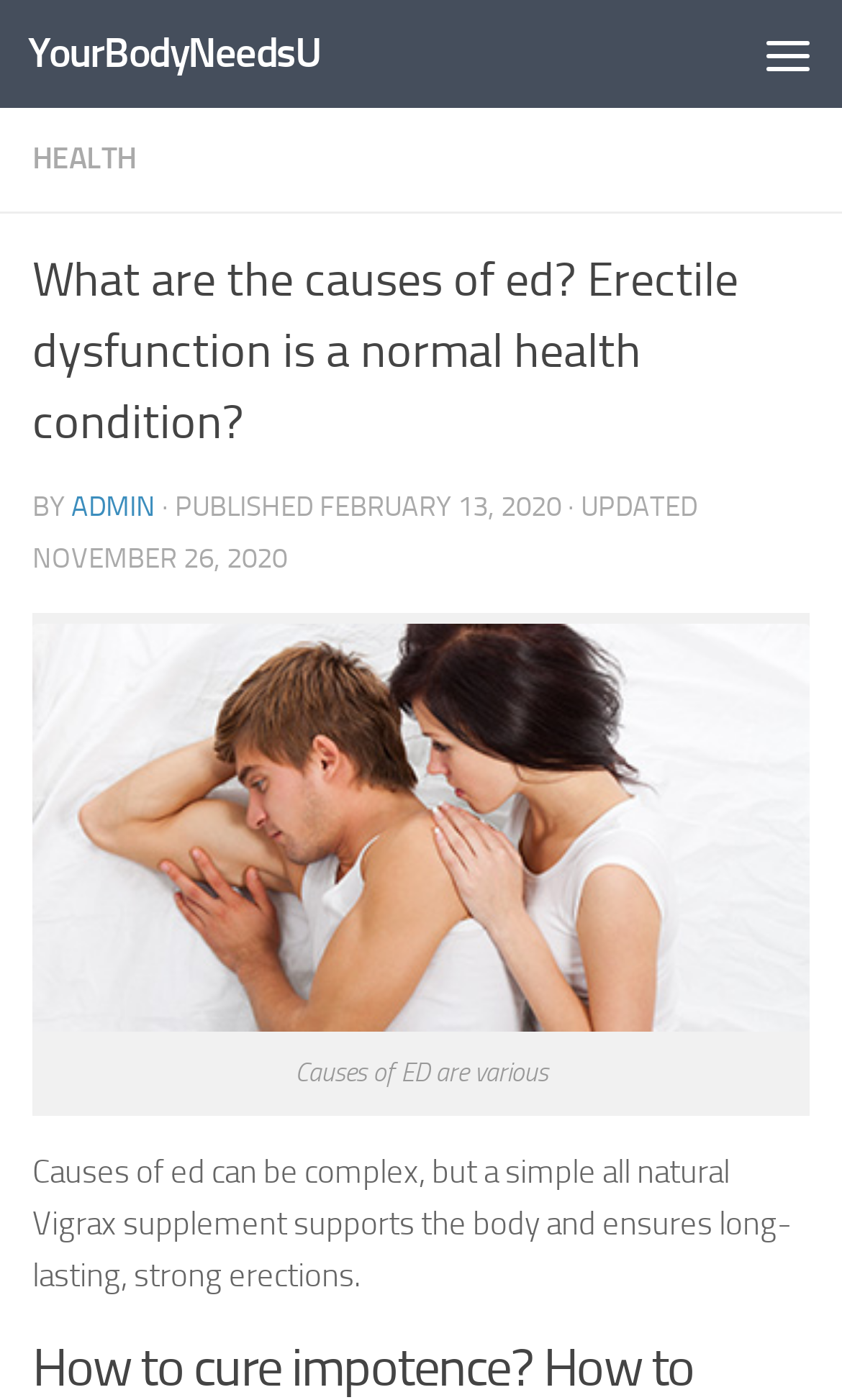Explain the features and main sections of the webpage comprehensively.

The webpage appears to be an article discussing erectile dysfunction (ED) and its causes. At the top left of the page, there is a link to skip to the content, followed by a link to "YourBodyNeedsU" and a menu button on the top right. 

Below the menu button, there is a heading that reads "What are the causes of ed? Erectile dysfunction is a normal health condition?" This heading is followed by a section with the author's name "ADMIN" and the publication date "FEBRUARY 13, 2020", which was later updated on "NOVEMBER 26, 2020". 

On the left side of the page, there is a long link that lists various keywords related to ED, including "erectile dysfunction treatment", "harder erections", and "erectile dysfunction cure". This link is accompanied by an image with a similar description. 

The main content of the article starts with a sentence "Causes of ED are various" and continues with a paragraph that explains how a natural supplement called Vigrax can support the body and ensure long-lasting, strong erections.